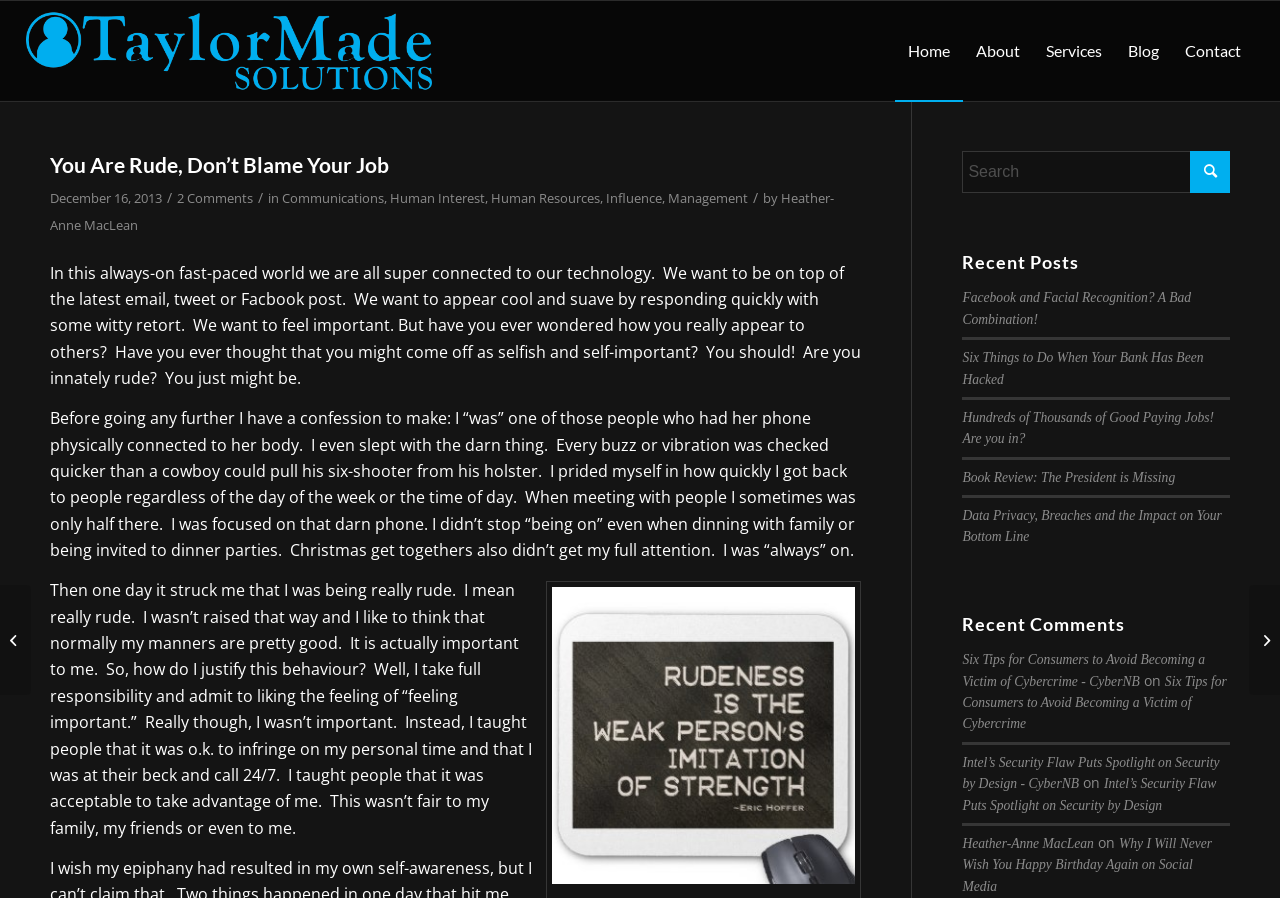Please indicate the bounding box coordinates for the clickable area to complete the following task: "Search for something". The coordinates should be specified as four float numbers between 0 and 1, i.e., [left, top, right, bottom].

[0.752, 0.168, 0.961, 0.215]